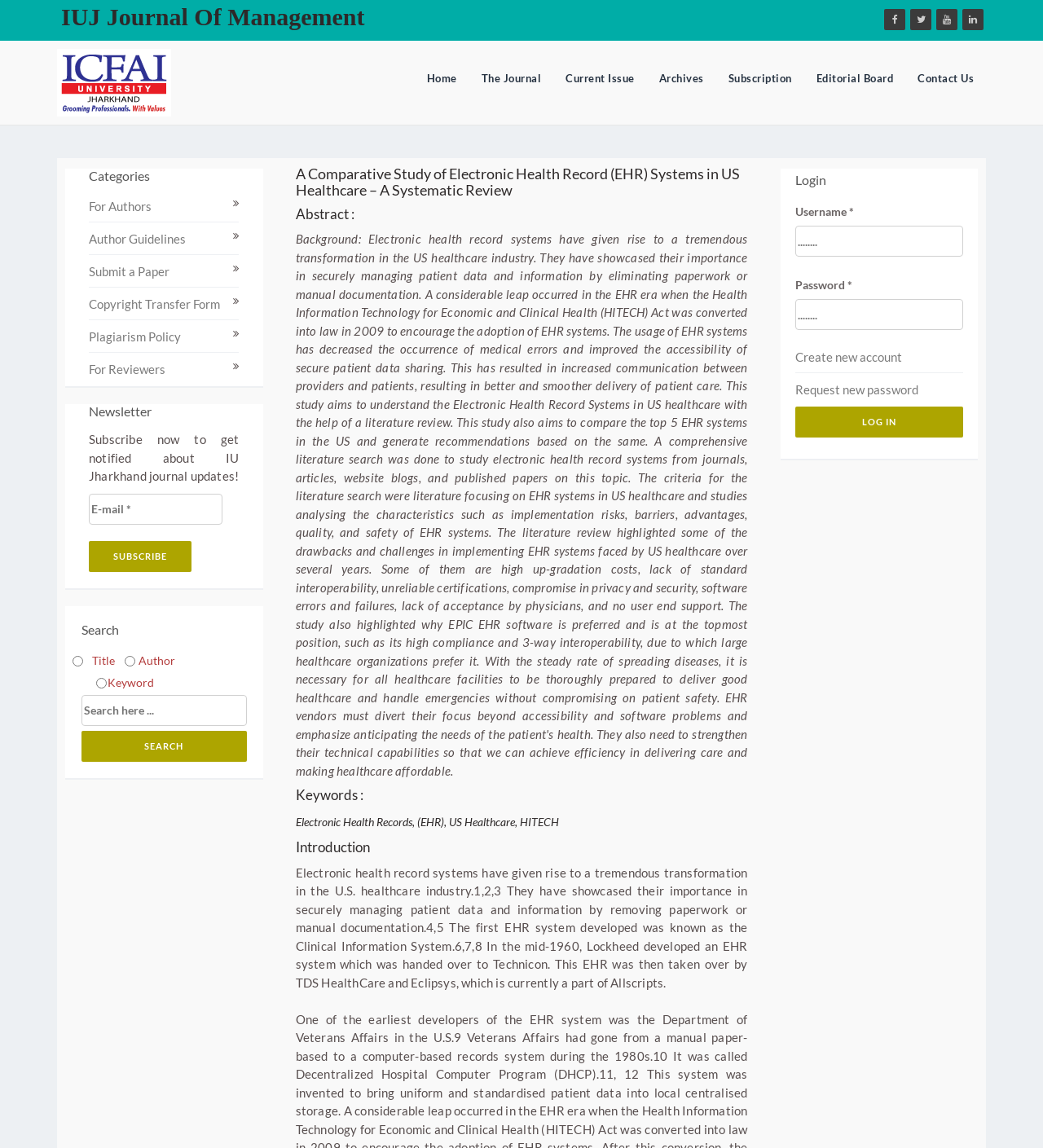Calculate the bounding box coordinates of the UI element given the description: "Create new account".

[0.762, 0.305, 0.865, 0.317]